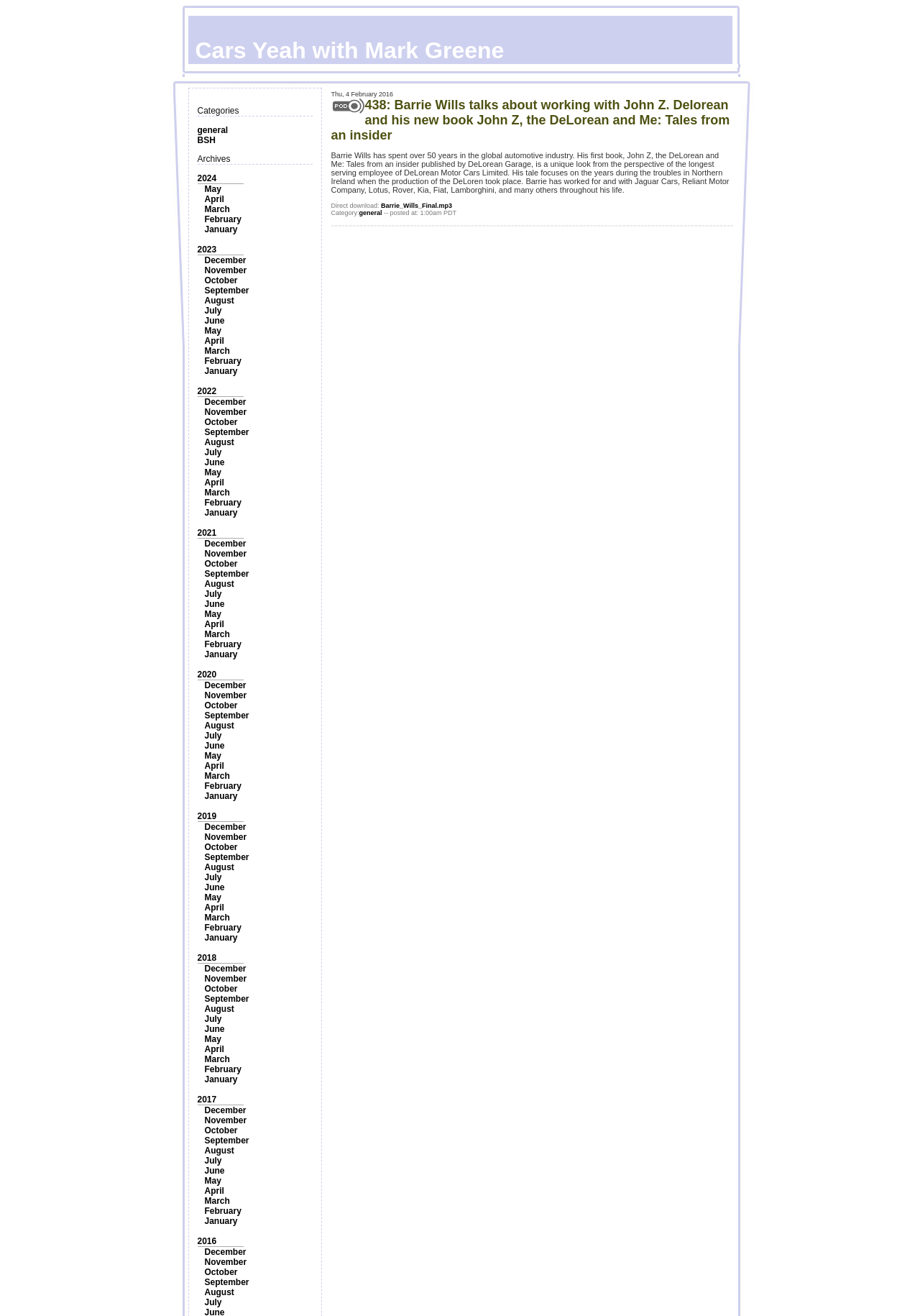Ascertain the bounding box coordinates for the UI element detailed here: "September". The coordinates should be provided as [left, top, right, bottom] with each value being a float between 0 and 1.

[0.222, 0.432, 0.271, 0.44]